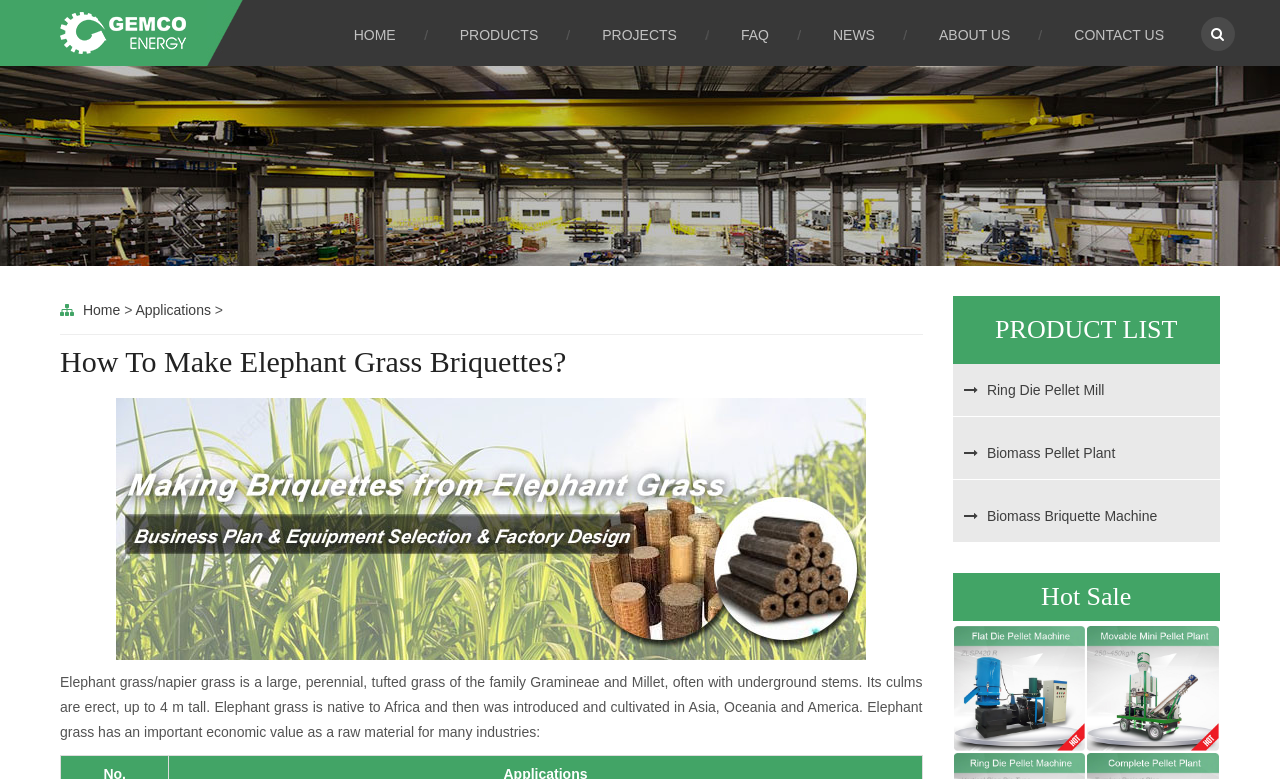Please identify the bounding box coordinates of the element's region that should be clicked to execute the following instruction: "Check the Hot Sale section". The bounding box coordinates must be four float numbers between 0 and 1, i.e., [left, top, right, bottom].

[0.813, 0.747, 0.884, 0.784]